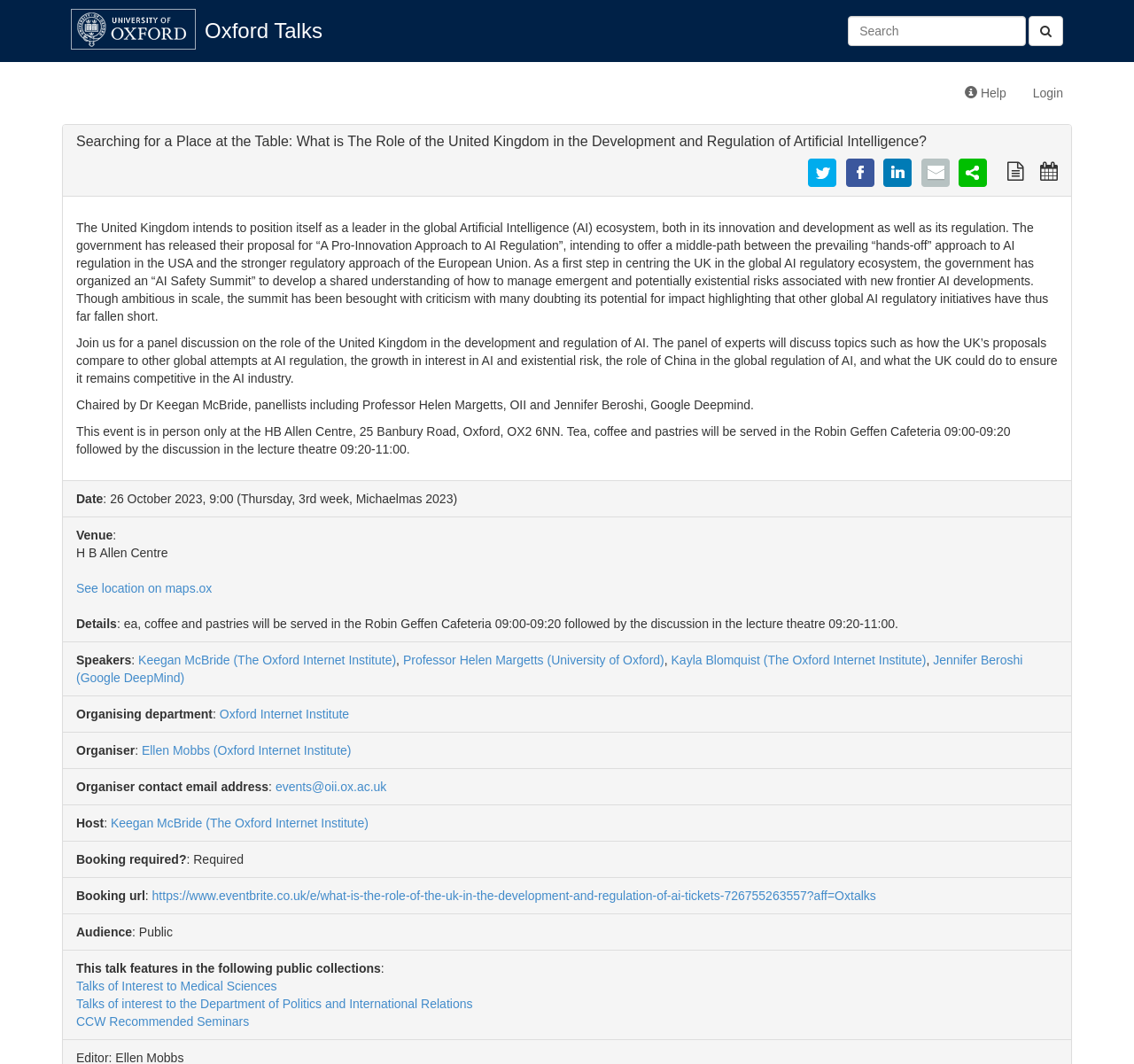Find the bounding box coordinates of the area that needs to be clicked in order to achieve the following instruction: "See location on maps.ox". The coordinates should be specified as four float numbers between 0 and 1, i.e., [left, top, right, bottom].

[0.067, 0.546, 0.187, 0.56]